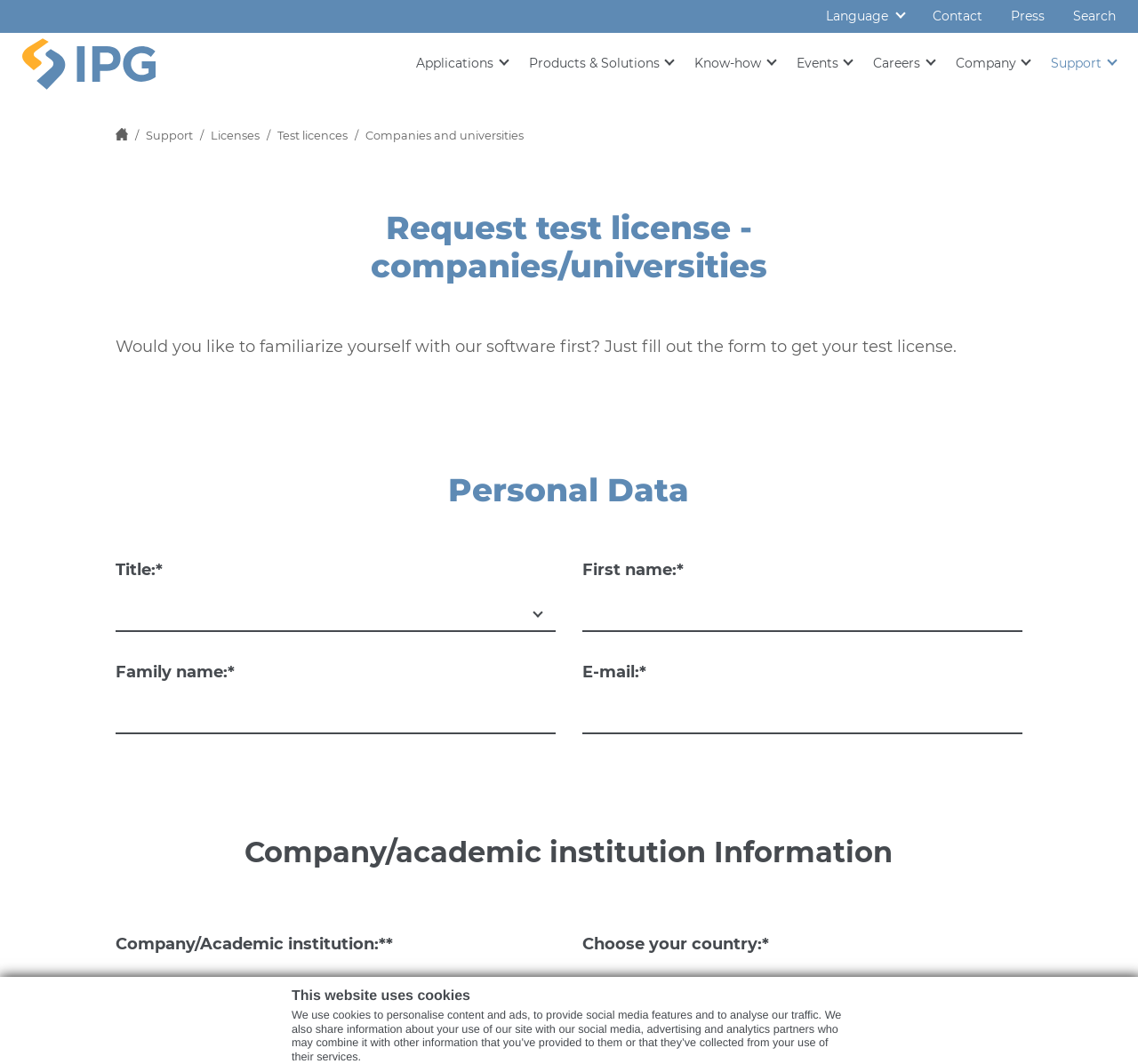Determine the bounding box coordinates of the area to click in order to meet this instruction: "Click the Search link".

[0.93, 0.0, 0.98, 0.031]